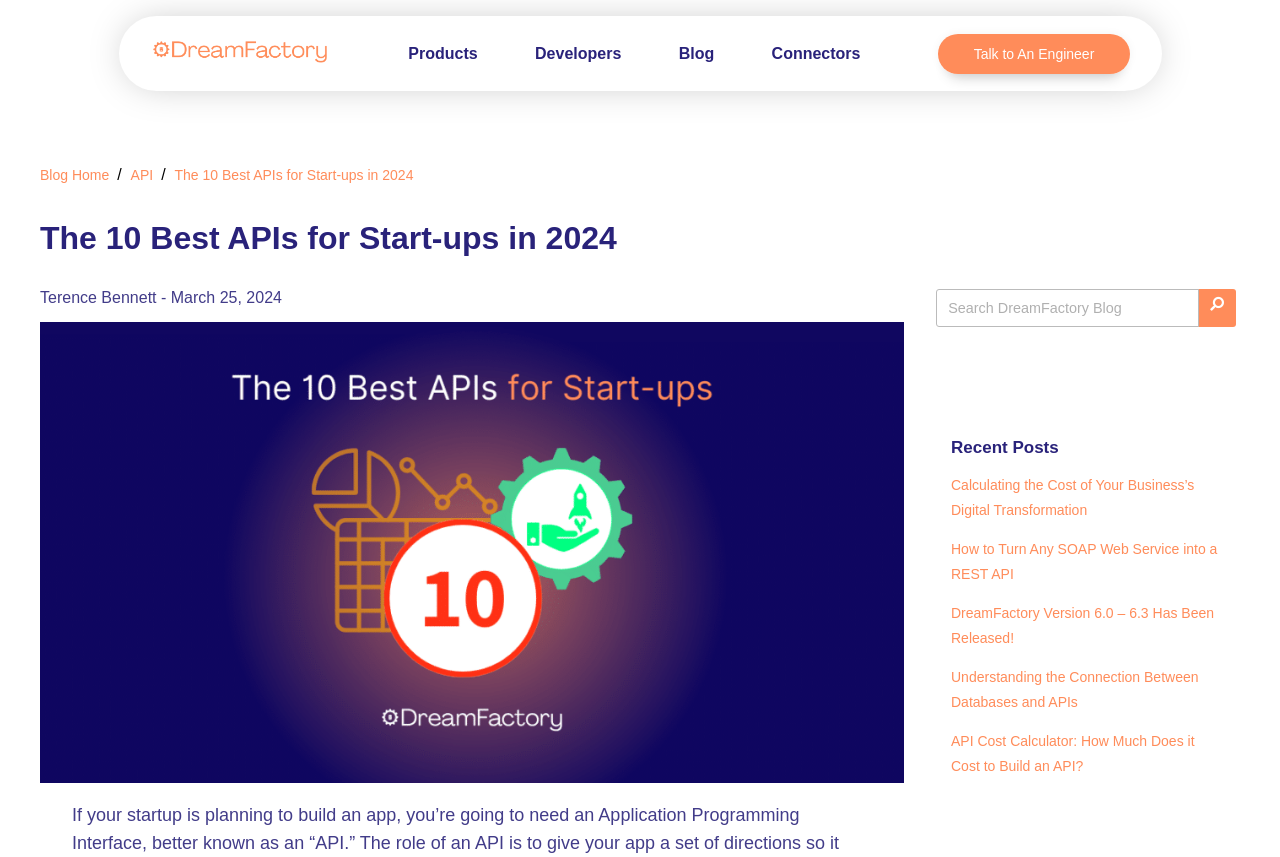What is the logo of the website?
Please provide a detailed answer to the question.

The logo of the website is located at the top left corner of the webpage, and it is an image with the text 'DreamFactory'.